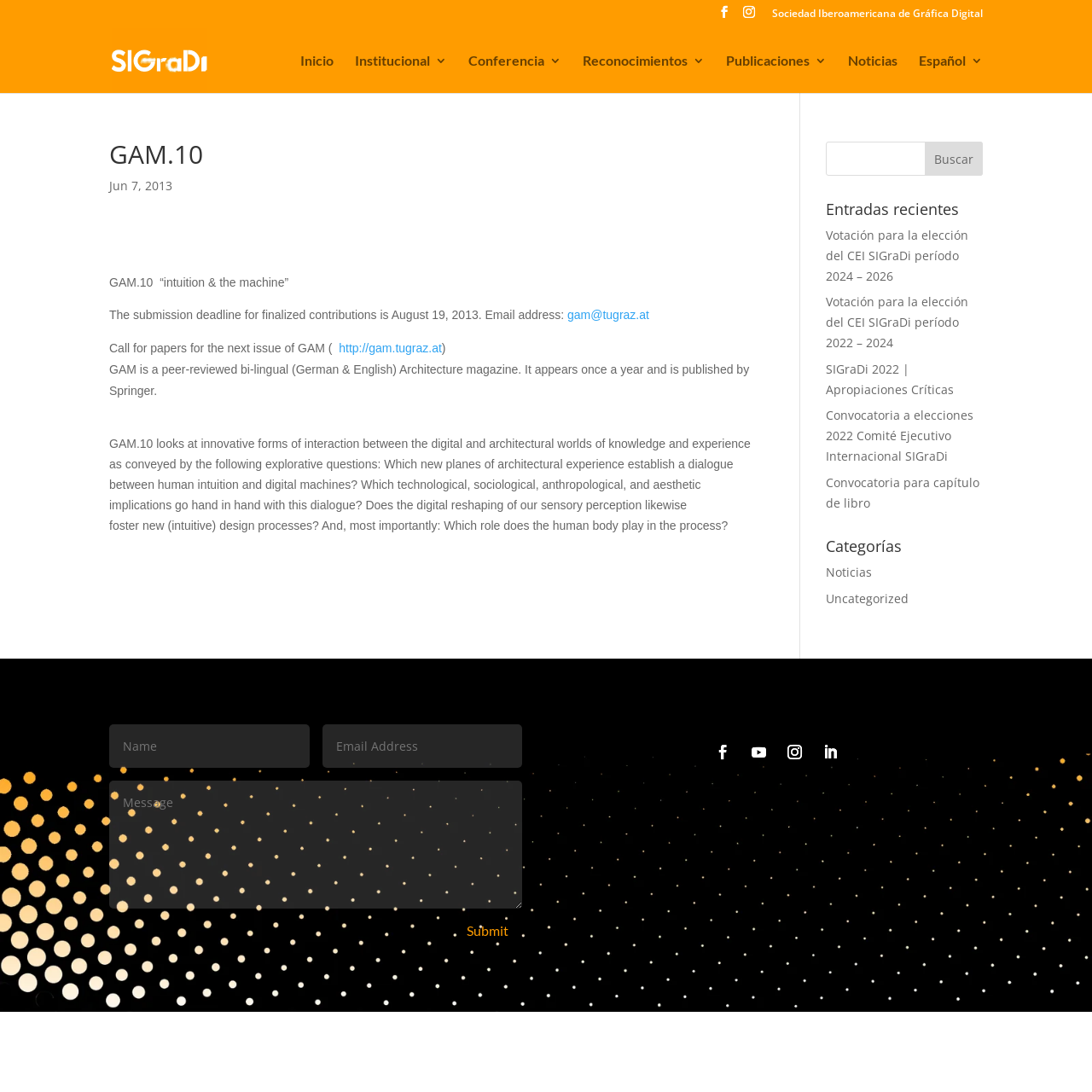Please find the bounding box coordinates of the clickable region needed to complete the following instruction: "Click the 'Inicio' link". The bounding box coordinates must consist of four float numbers between 0 and 1, i.e., [left, top, right, bottom].

[0.275, 0.05, 0.305, 0.085]